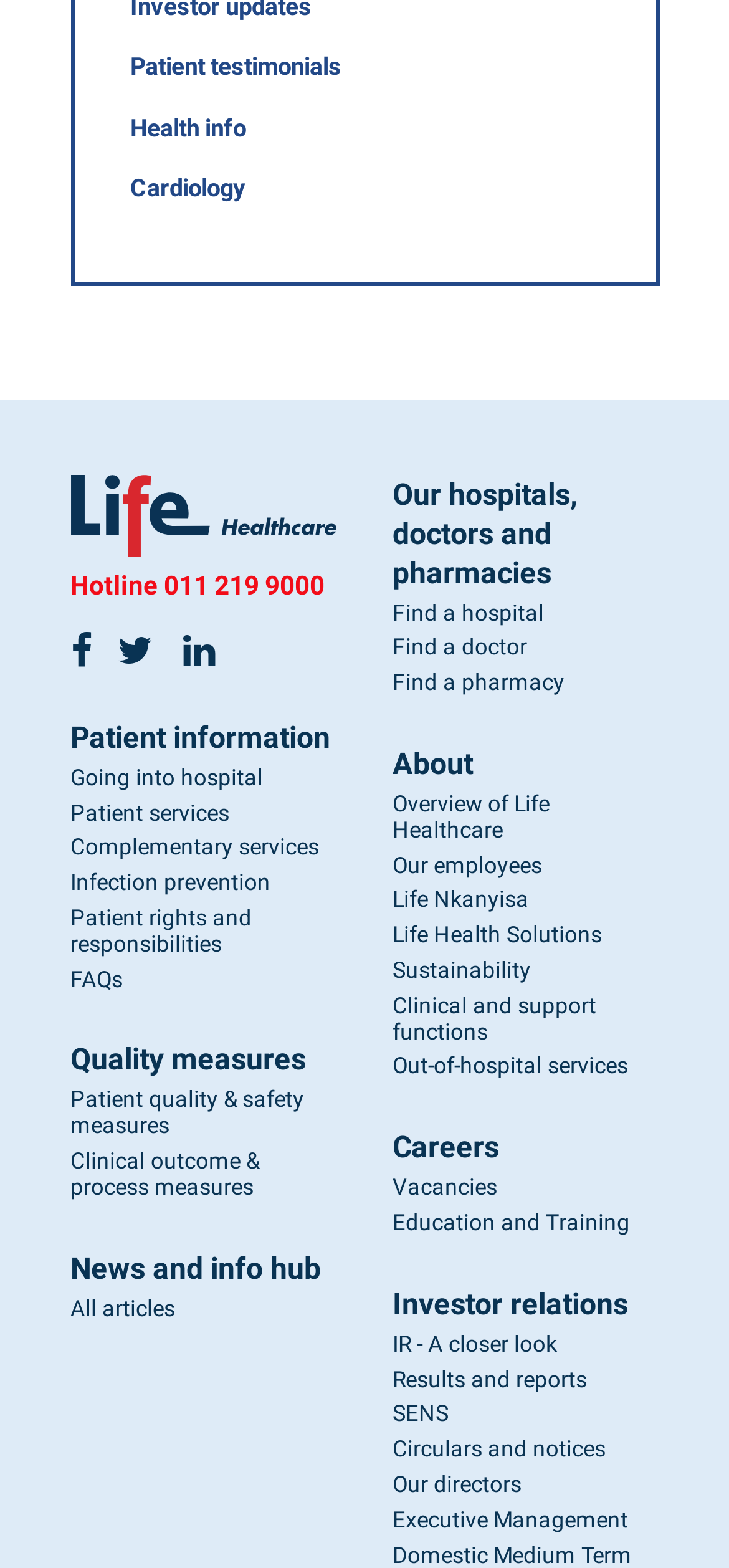Provide the bounding box coordinates of the area you need to click to execute the following instruction: "go to staff zone".

None